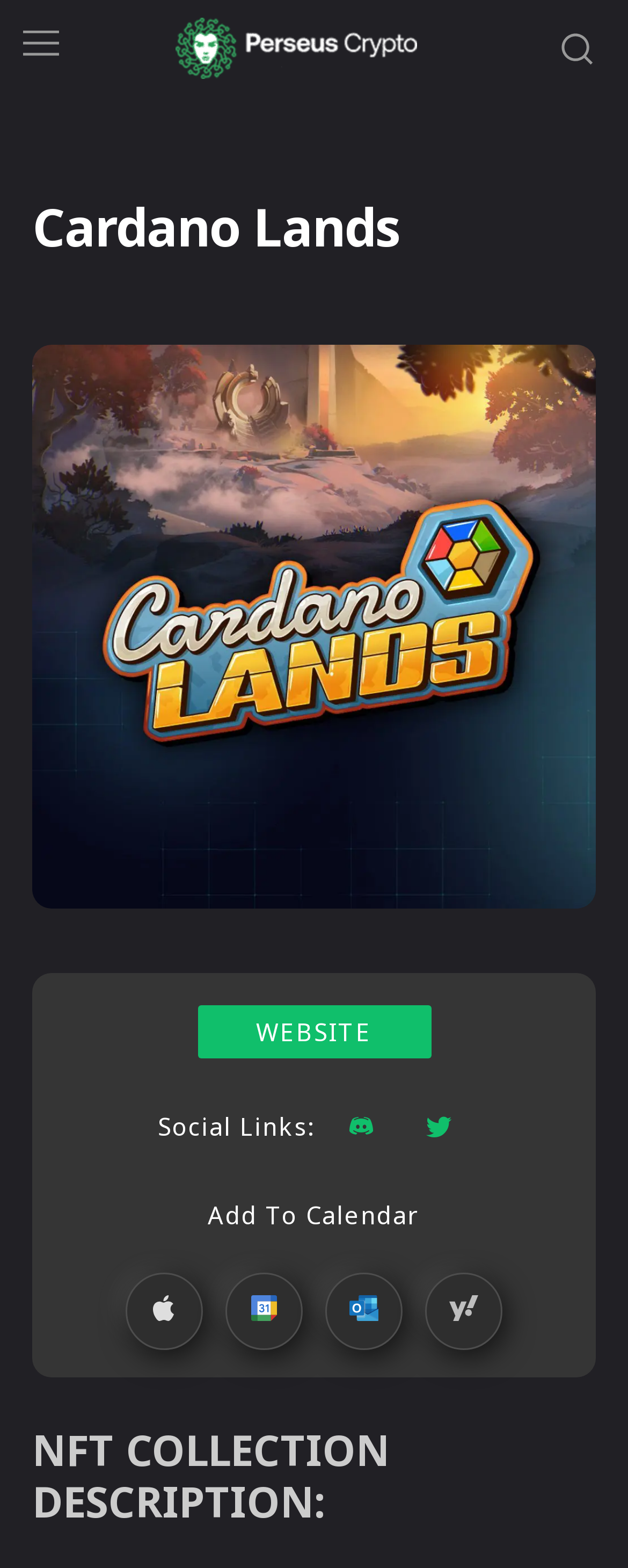How many social media links are available?
Using the screenshot, give a one-word or short phrase answer.

3